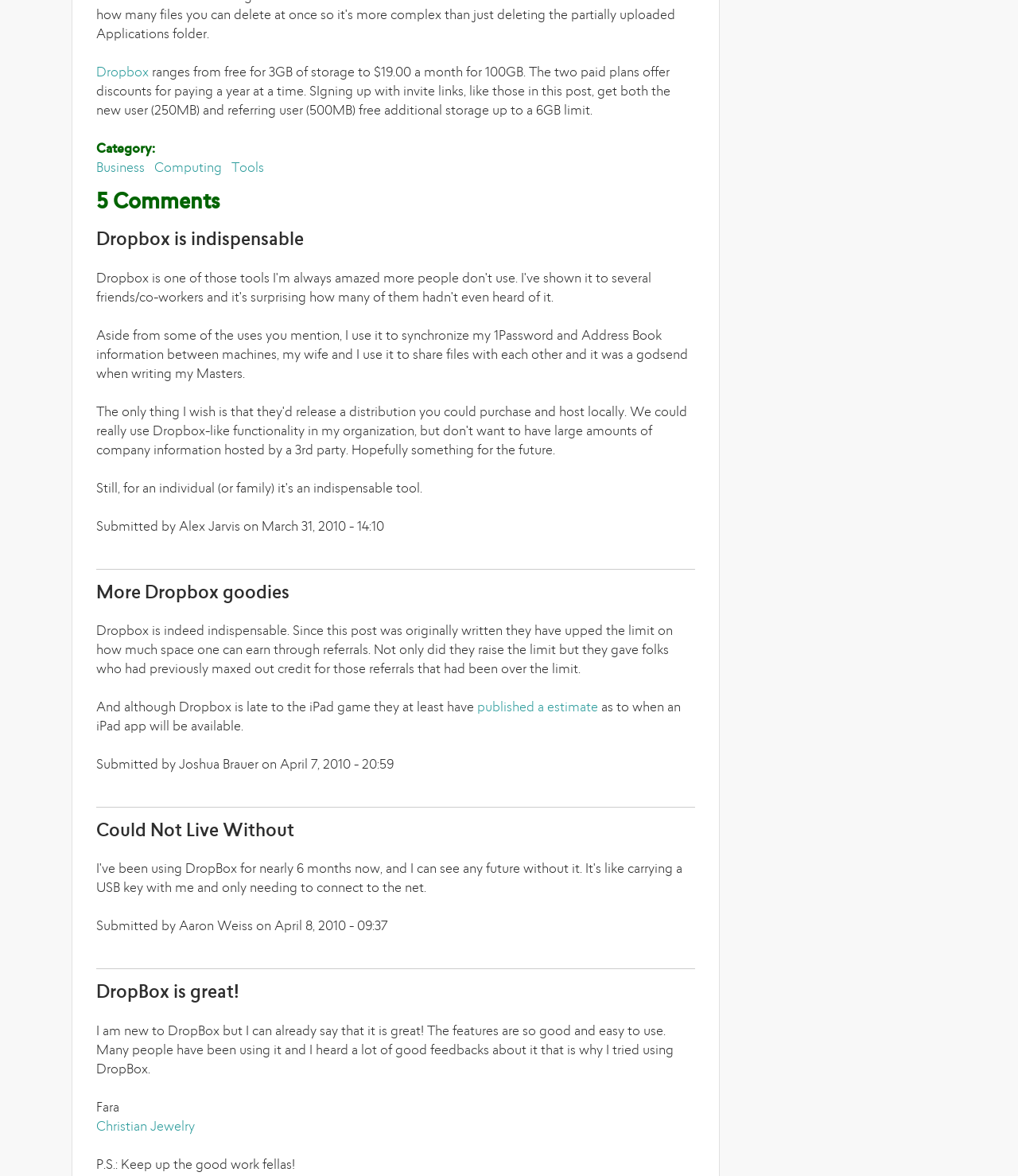Find the bounding box coordinates for the UI element whose description is: "Dropbox". The coordinates should be four float numbers between 0 and 1, in the format [left, top, right, bottom].

[0.095, 0.057, 0.146, 0.068]